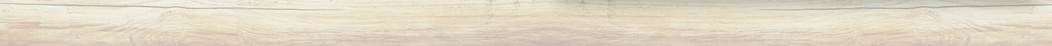Provide a thorough description of the image, including all visible elements.

The image features an elegant wooden divider or decorative element, characterized by a light wood texture that suggests warmth and simplicity. This design likely serves as a visual transition or separator on a webpage dedicated to book reviews written by enthusiastic readers. The divider enhances the layout by providing a stylish break between sections of text, complementing the heartfelt testimonials about a book by Crystal Joy. The overall aesthetic contributes to an inviting atmosphere, encouraging readers to immerse themselves in the positive feedback and personal experiences shared by Amazon reviewers.